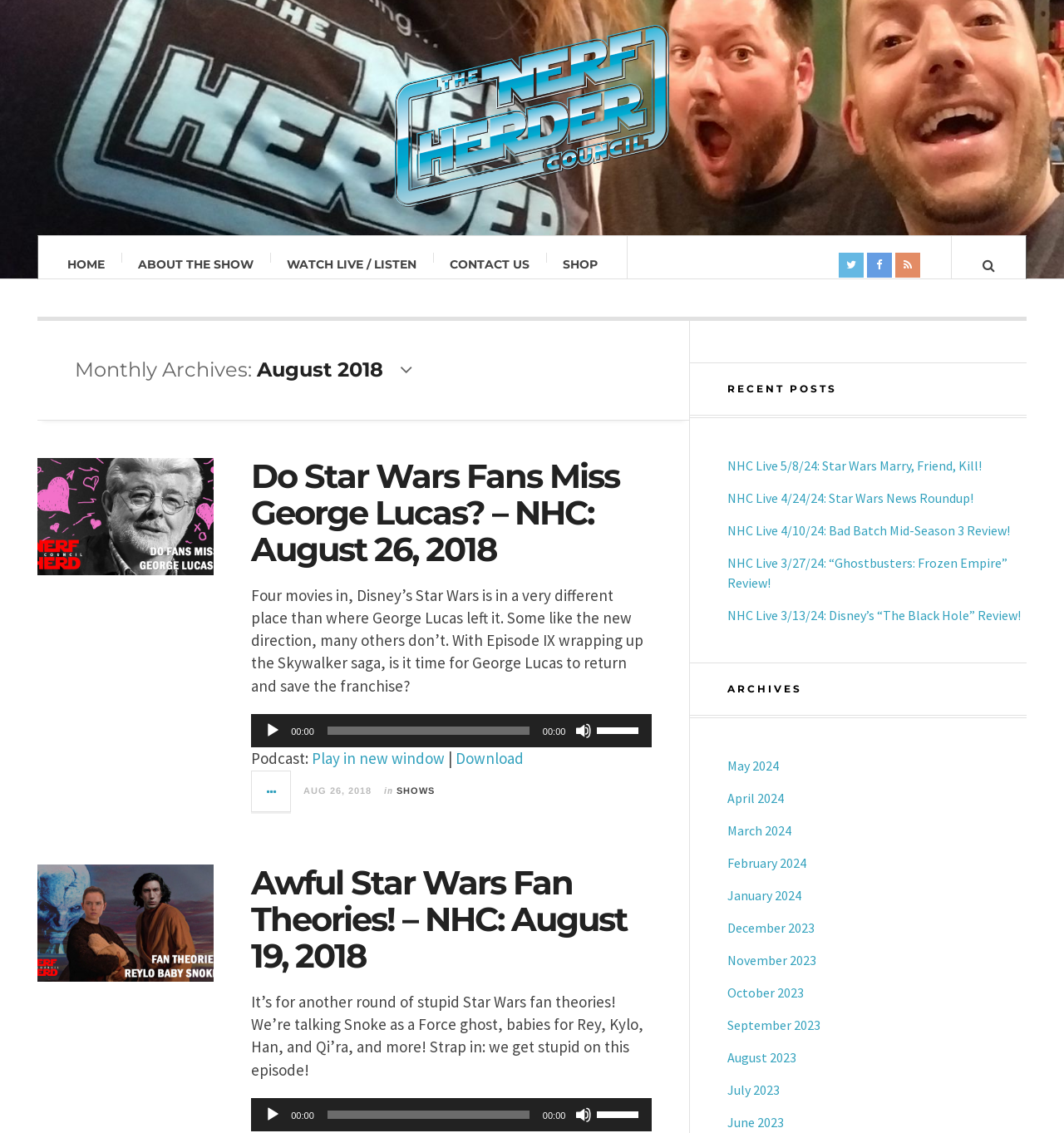Determine the bounding box coordinates of the clickable element to achieve the following action: 'Download the podcast'. Provide the coordinates as four float values between 0 and 1, formatted as [left, top, right, bottom].

[0.428, 0.673, 0.492, 0.691]